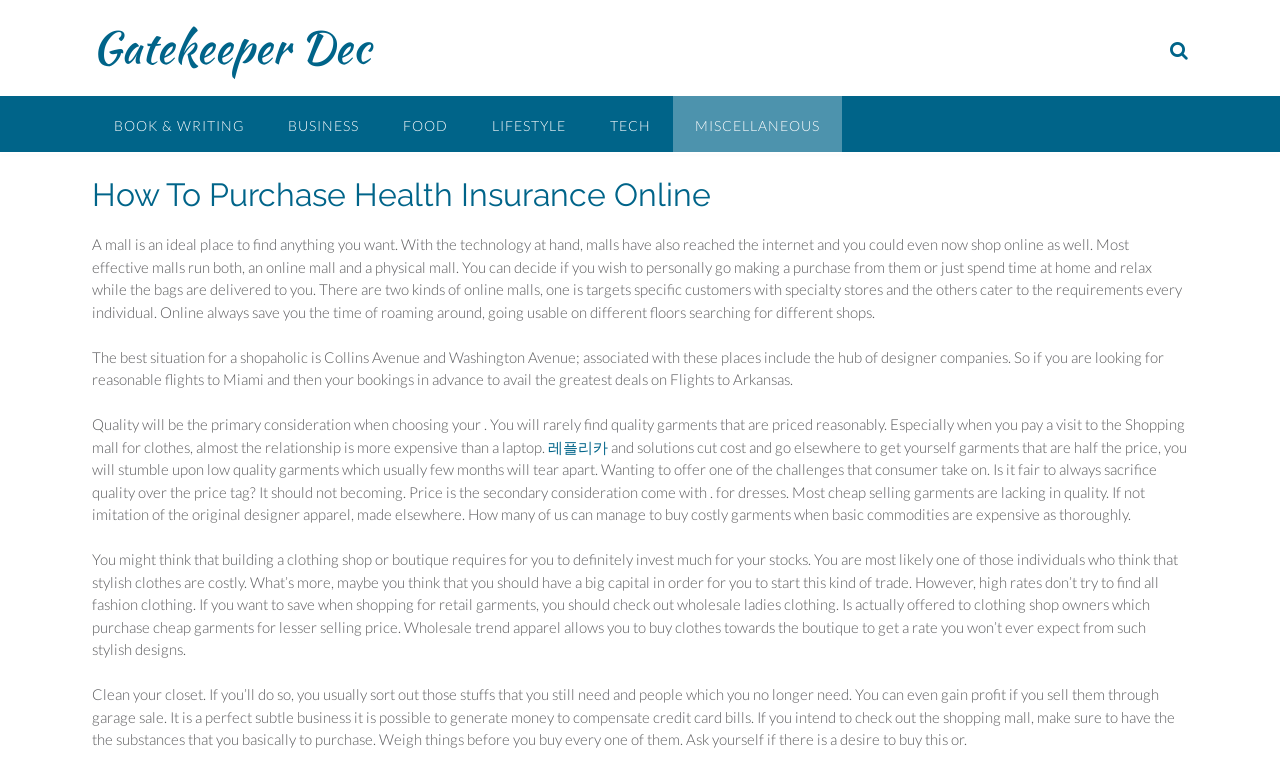What is an alternative to buying expensive clothes?
Craft a detailed and extensive response to the question.

The webpage suggests that if you want to save money when shopping for retail garments, you can consider wholesale ladies clothing, which allows you to buy clothes at a lower rate.